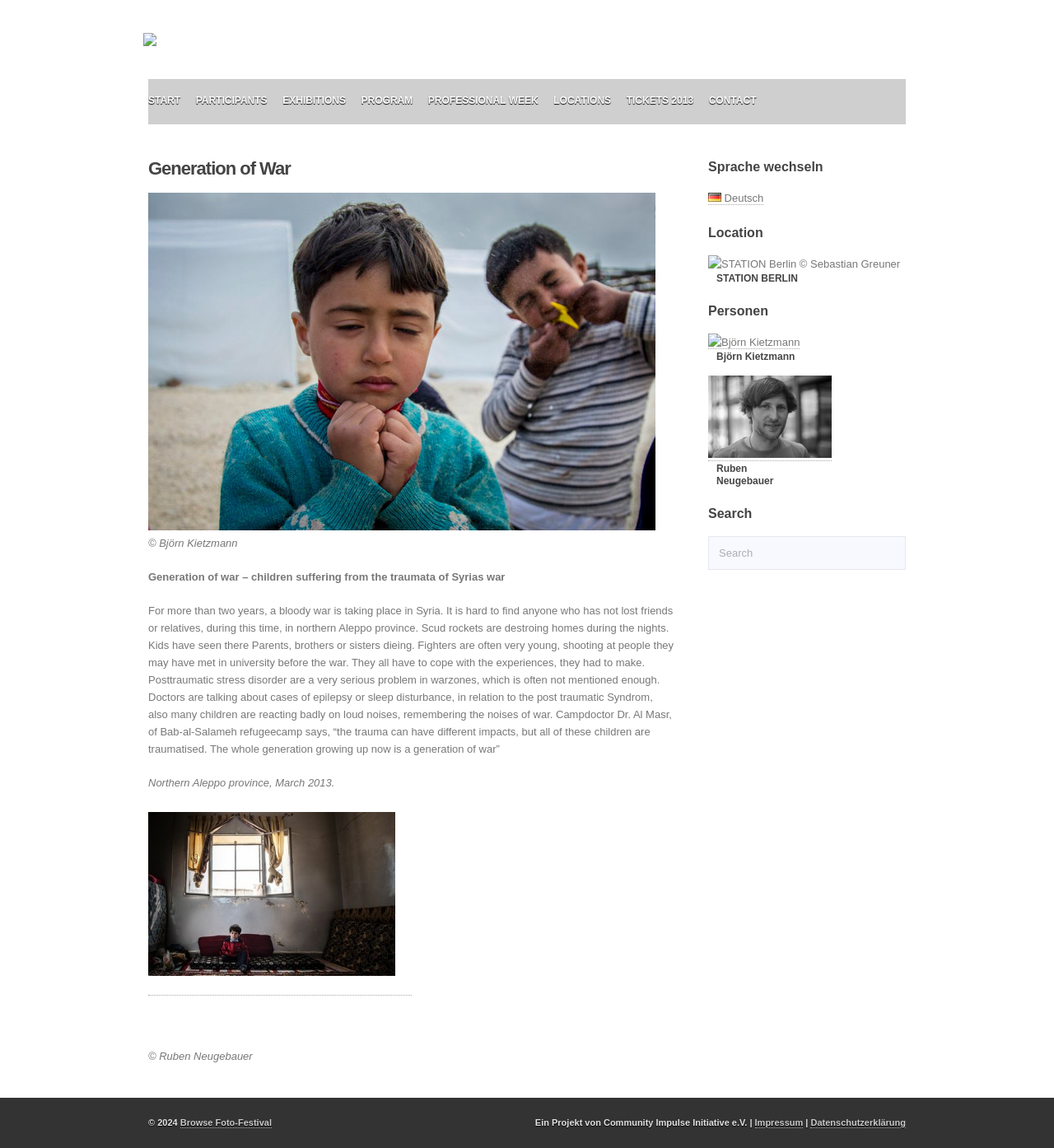Please specify the bounding box coordinates of the clickable region to carry out the following instruction: "Search for something". The coordinates should be four float numbers between 0 and 1, in the format [left, top, right, bottom].

[0.672, 0.467, 0.859, 0.496]